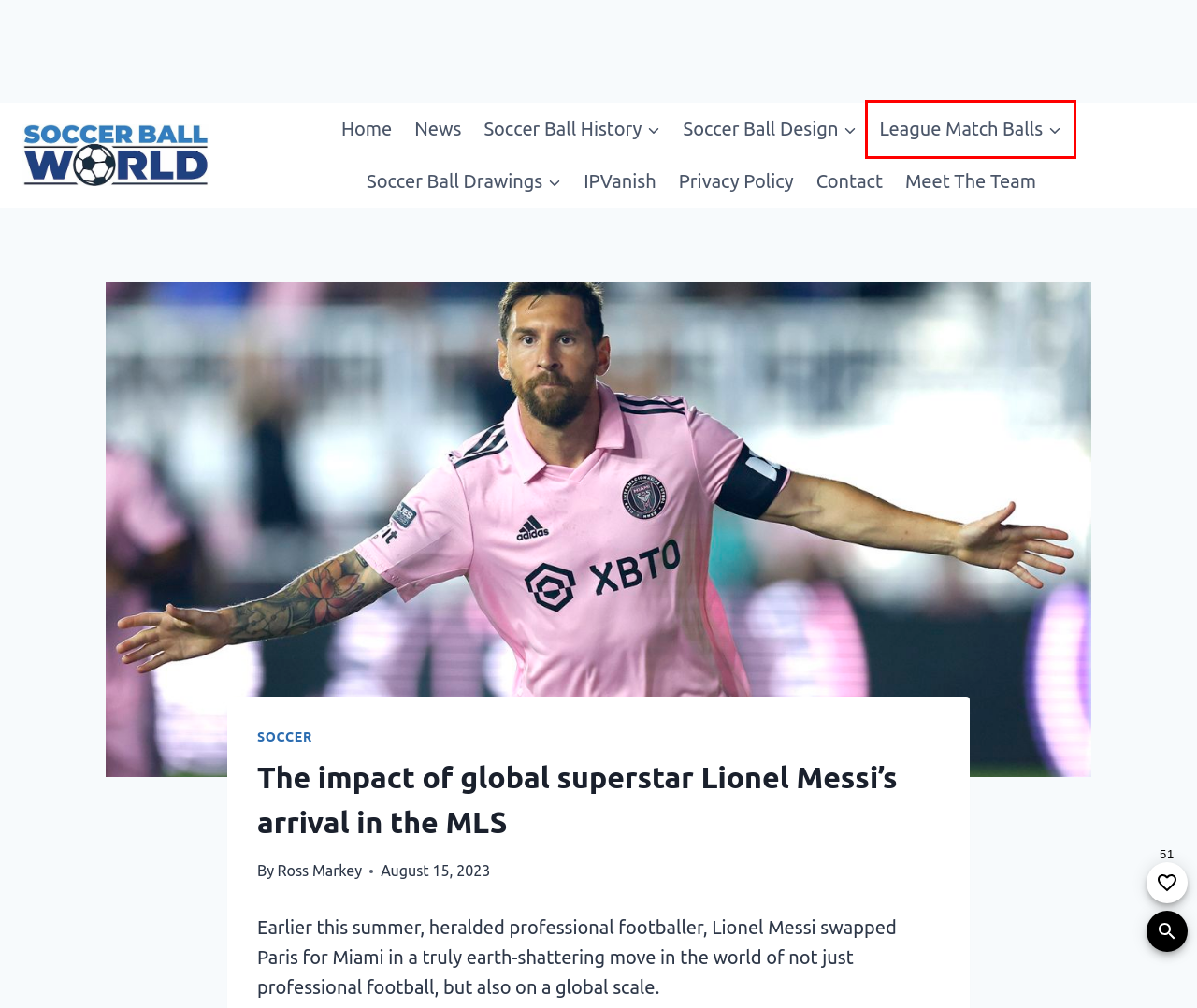You are provided with a screenshot of a webpage containing a red rectangle bounding box. Identify the webpage description that best matches the new webpage after the element in the bounding box is clicked. Here are the potential descriptions:
A. European Championship Official Soccer Balls -
B. A New League, Same Magic: Messi's MLS Adventures with Inter Miami -
C. Soccer Archives -
D. World Football League Match Balls -
E. Who Will Win The 2024 MLS Cup? -
F. Rasmus Hojlund set to wear No. 17 shirt number ahead of Man United exit for Brazilian star Fred -
G. Soccer Ball Physics -
H. Lionel Messi favorite to scoop eighth Ballon d'Or following Argentina's FIFA World Cup -

D